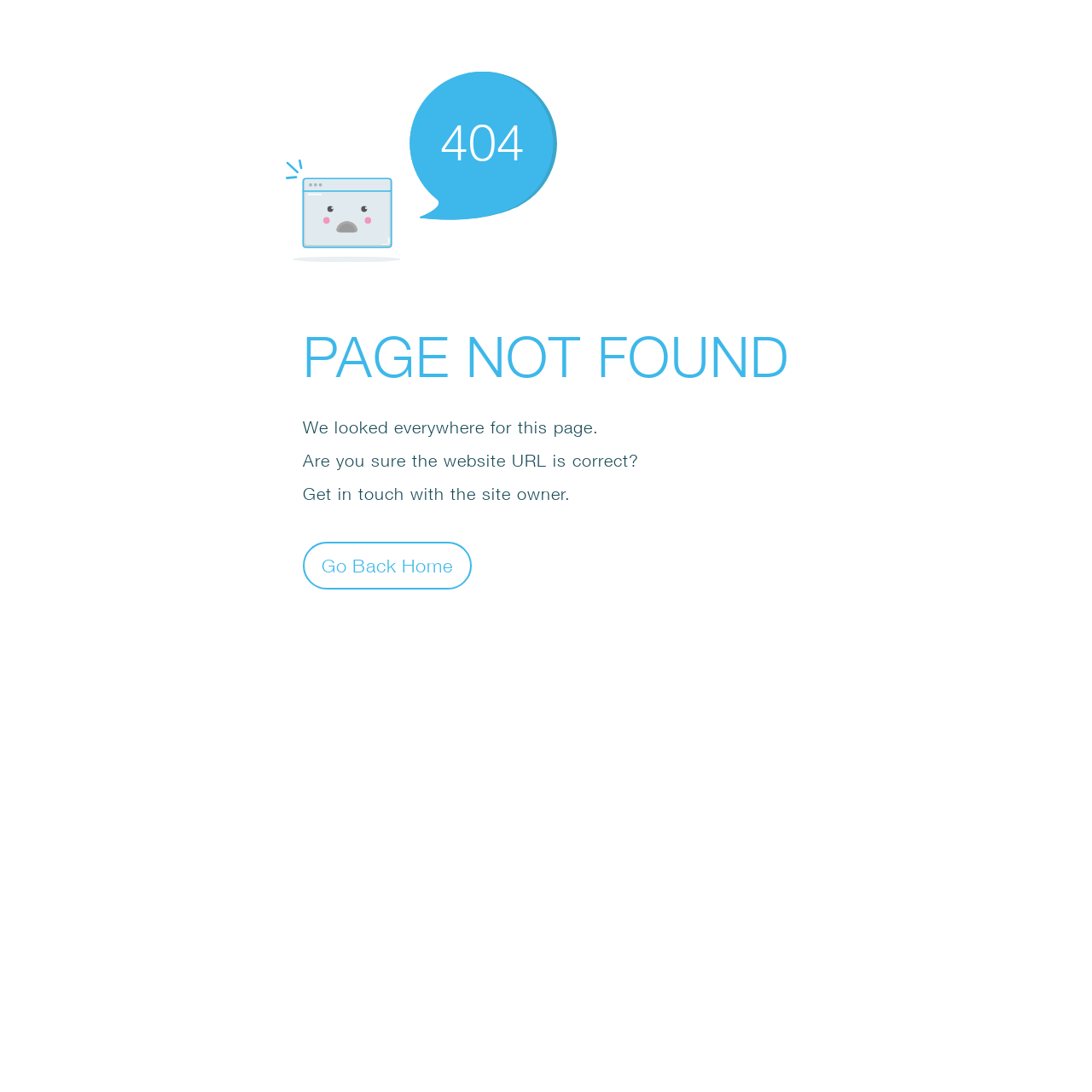What is the button text?
Please provide a comprehensive answer based on the information in the image.

The button text is 'Go Back Home' which is a child of the Root Element 'Error' and it is located vertically below the static text 'Get in touch with the site owner.'.